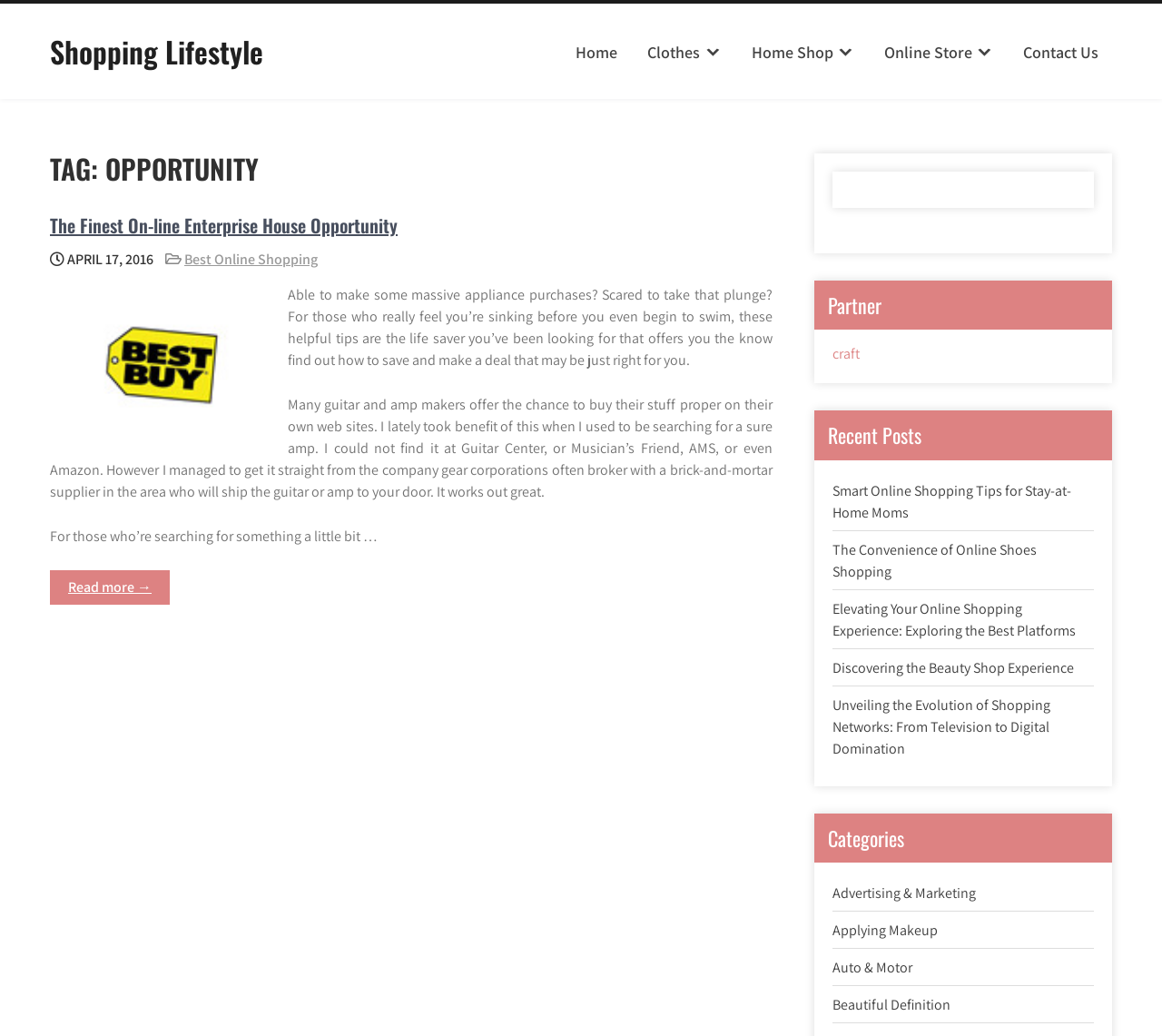Identify the bounding box coordinates for the element you need to click to achieve the following task: "Click on the 'Best Online Shopping' link". Provide the bounding box coordinates as four float numbers between 0 and 1, in the form [left, top, right, bottom].

[0.159, 0.241, 0.273, 0.26]